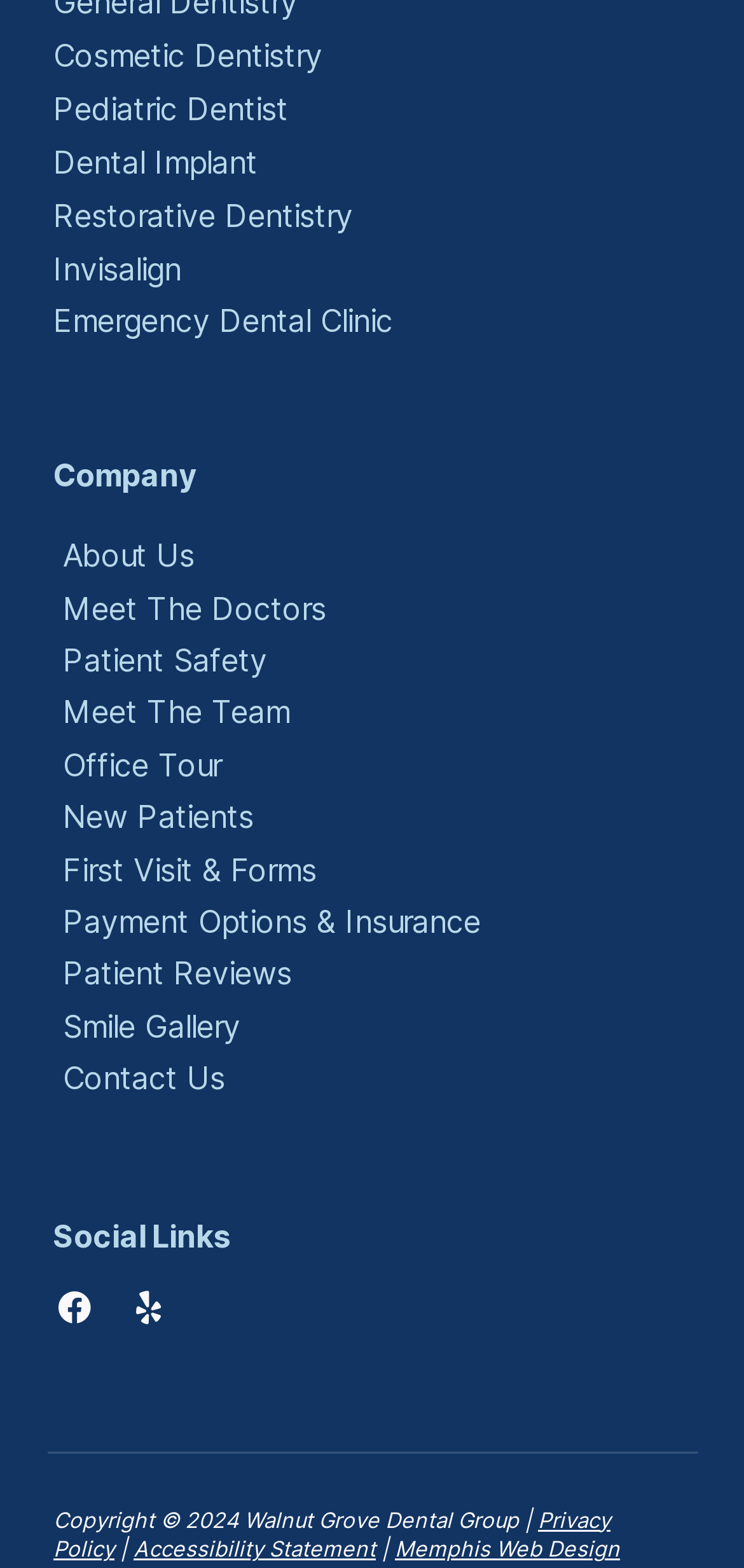Determine the bounding box coordinates of the clickable region to carry out the instruction: "click on the author's name".

None